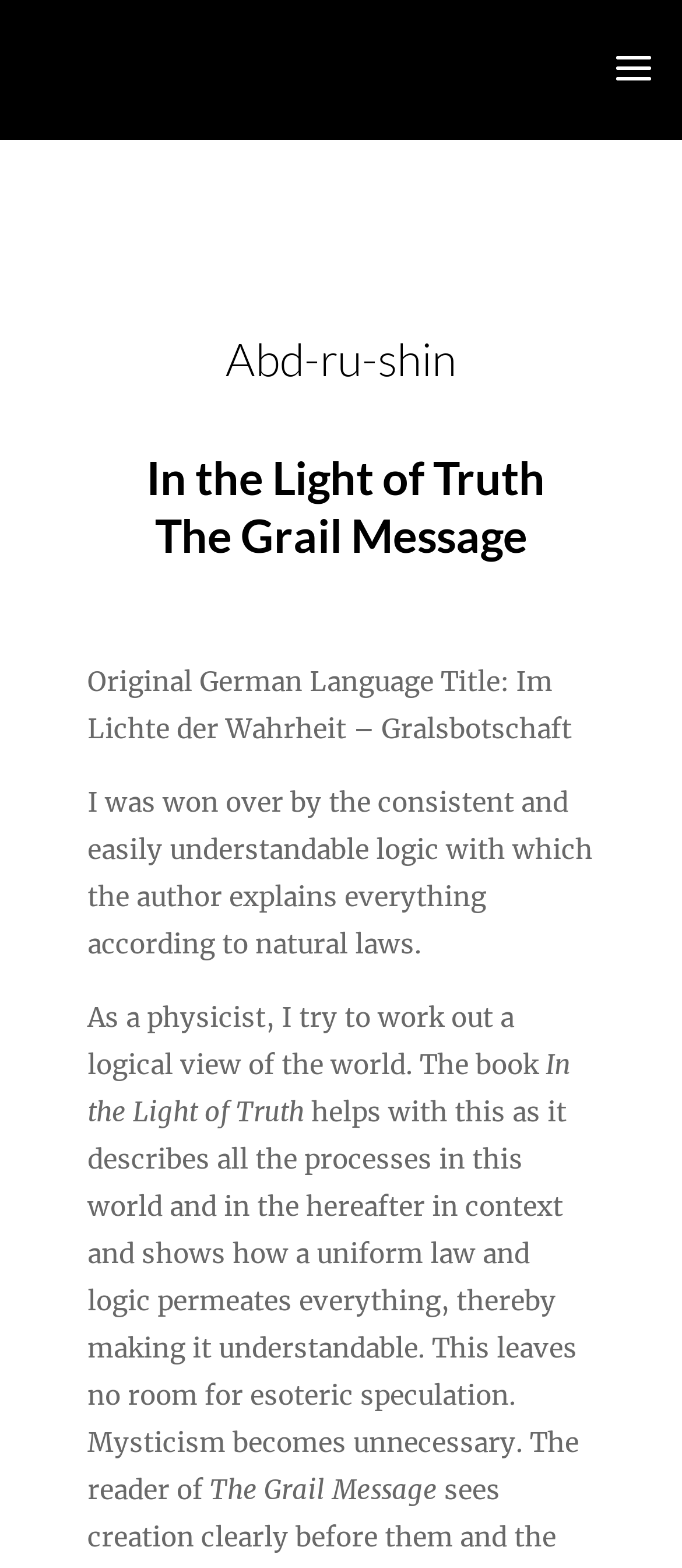Extract the primary heading text from the webpage.

Abd-ru-shin

 In the Light of Truth
The Grail Message